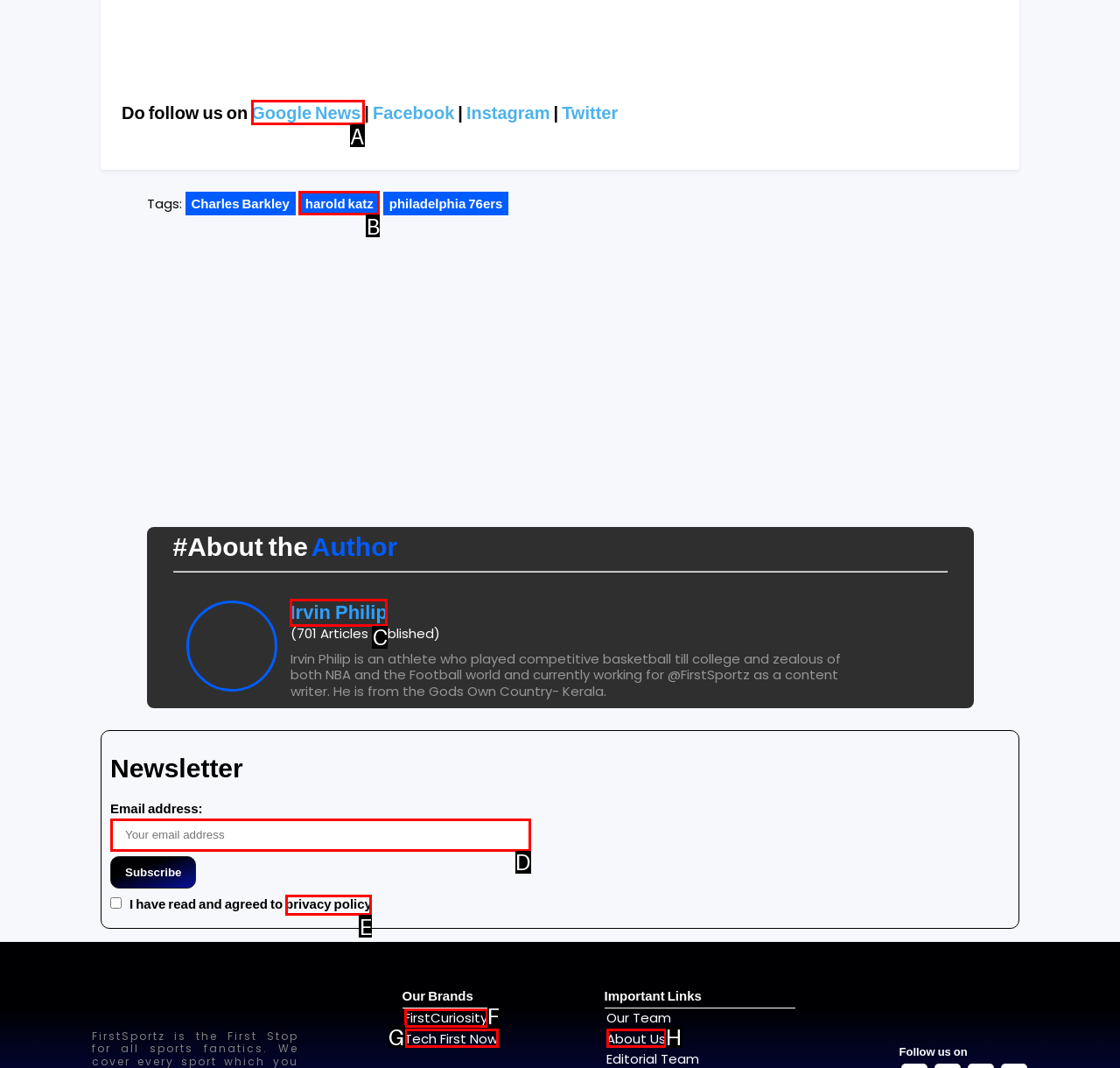Identify the appropriate choice to fulfill this task: Check the privacy policy
Respond with the letter corresponding to the correct option.

E